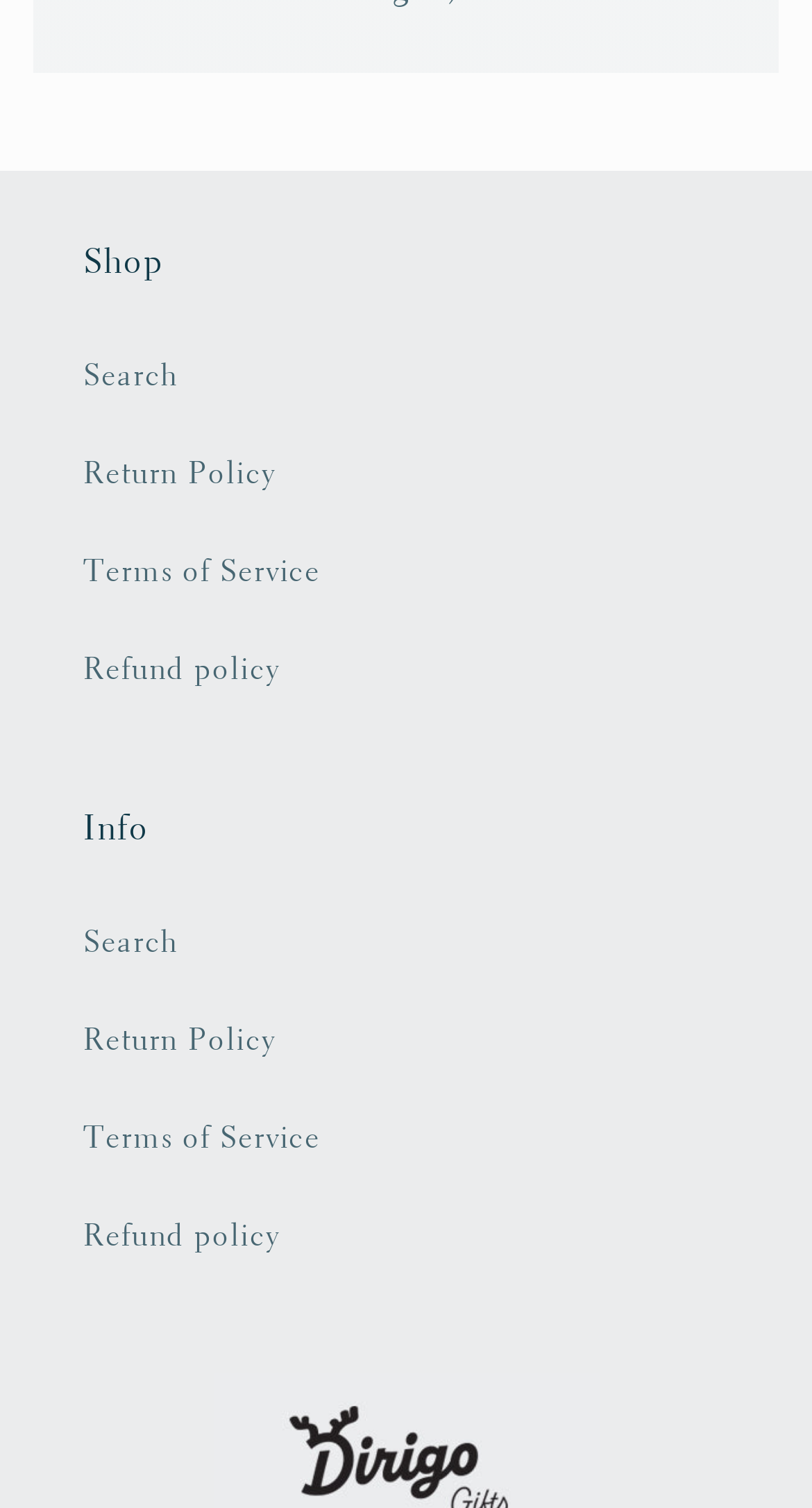Please determine the bounding box coordinates of the element to click in order to execute the following instruction: "Click on 'Search'". The coordinates should be four float numbers between 0 and 1, specified as [left, top, right, bottom].

[0.103, 0.217, 0.897, 0.282]